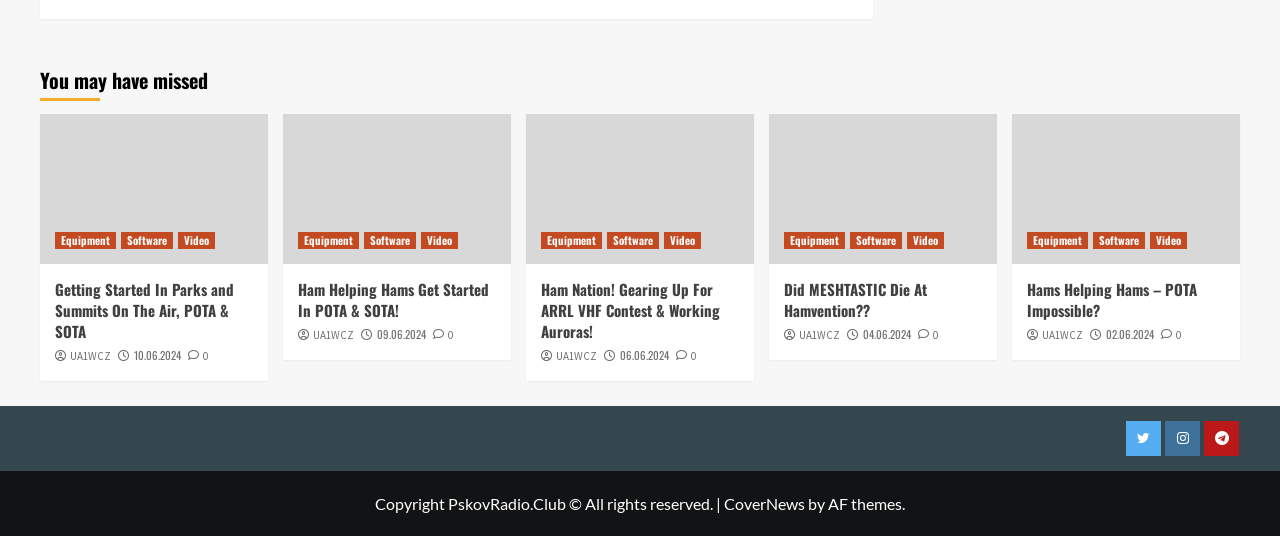Identify the bounding box coordinates for the element you need to click to achieve the following task: "Navigate to the 'Příspěvky' page". The coordinates must be four float values ranging from 0 to 1, formatted as [left, top, right, bottom].

None